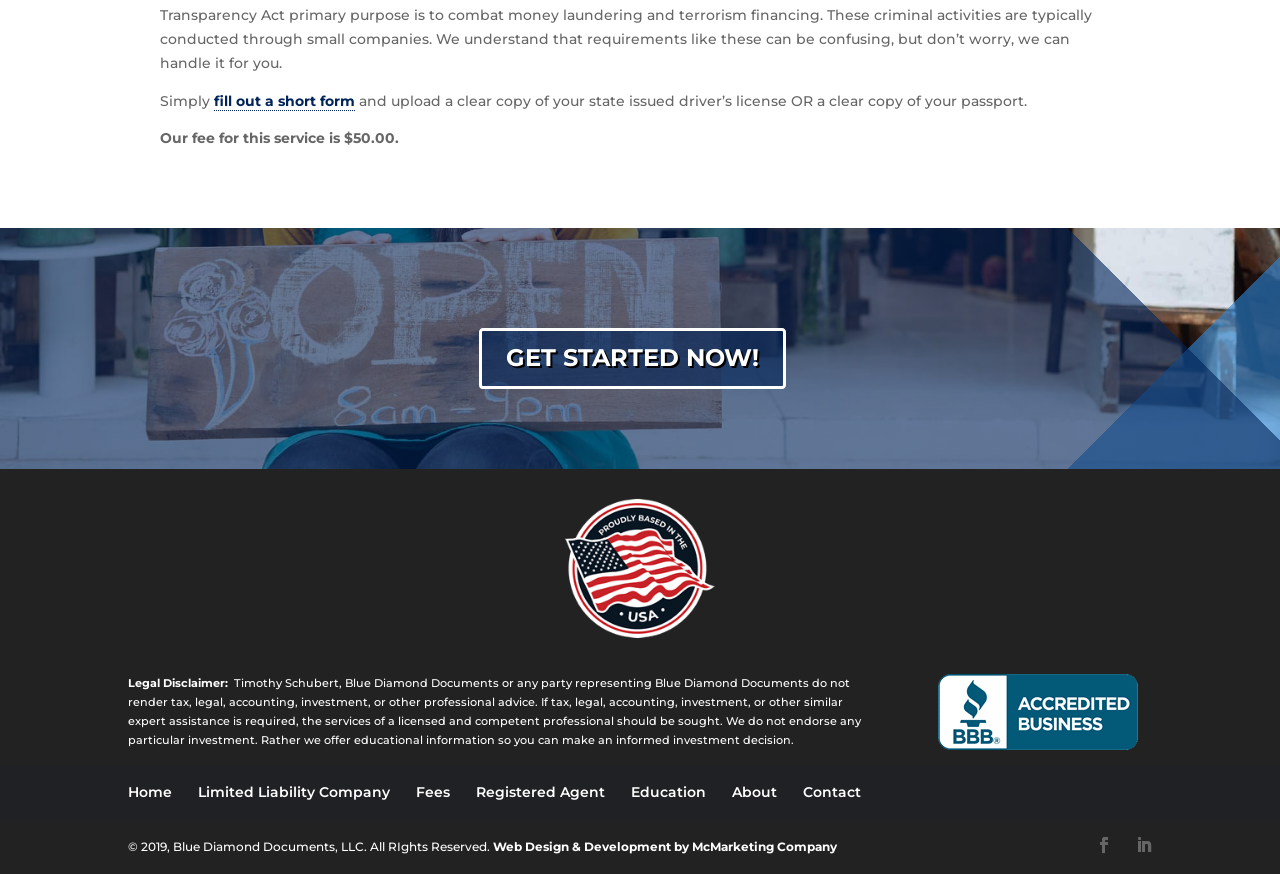Determine the bounding box coordinates for the HTML element mentioned in the following description: "Limited Liability Company". The coordinates should be a list of four floats ranging from 0 to 1, represented as [left, top, right, bottom].

[0.155, 0.896, 0.305, 0.917]